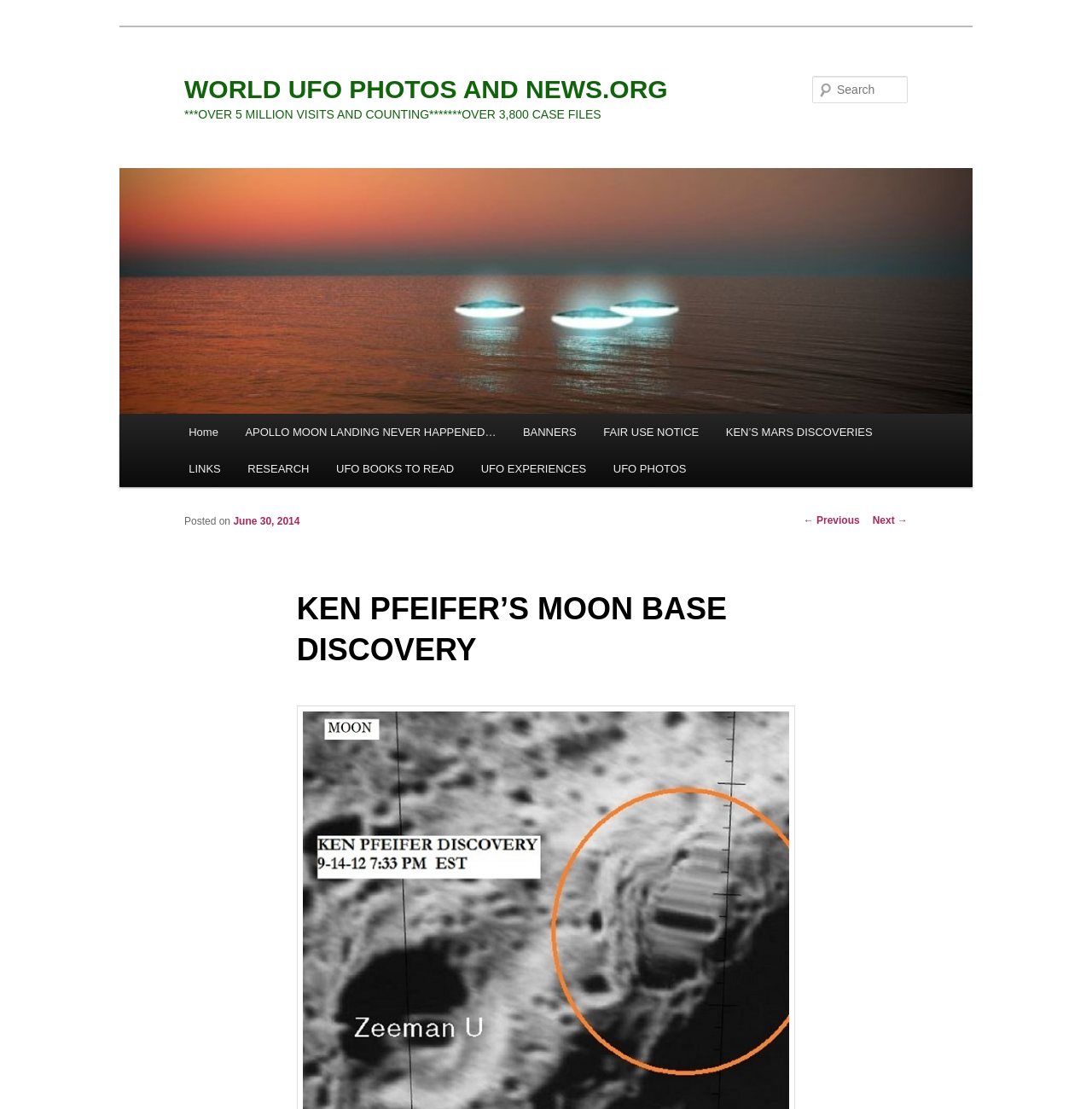Elaborate on the different components and information displayed on the webpage.

This webpage is about UFO news and photos, specifically featuring Ken Pfeifer's moon base discovery. At the top, there is a heading that reads "WORLD UFO PHOTOS AND NEWS.ORG" with a link to the same website. Below it, there is another heading that boasts "OVER 5 MILLION VISITS AND COUNTING" and "OVER 3,800 CASE FILES". 

To the right of these headings, there is a search bar with a "Search" label and a text box. Above the search bar, there is an image with the same website's name. 

On the left side of the page, there is a main menu with links to various sections, including "Home", "APOLLO MOON LANDING NEVER HAPPENED…", "BANNERS", "FAIR USE NOTICE", "KEN’S MARS DISCOVERIES", "LINKS", "RESEARCH", "UFO BOOKS TO READ", "UFO EXPERIENCES", and "UFO PHOTOS". 

Below the main menu, there is a section with a heading "KEN PFEIFER’S MOON BASE DISCOVERY" and a subheading "Posted on June 30, 2014". This section likely contains the main content of the webpage, which is not explicitly described in the accessibility tree. 

At the bottom of the page, there are links for post navigation, including "← Previous" and "Next →".